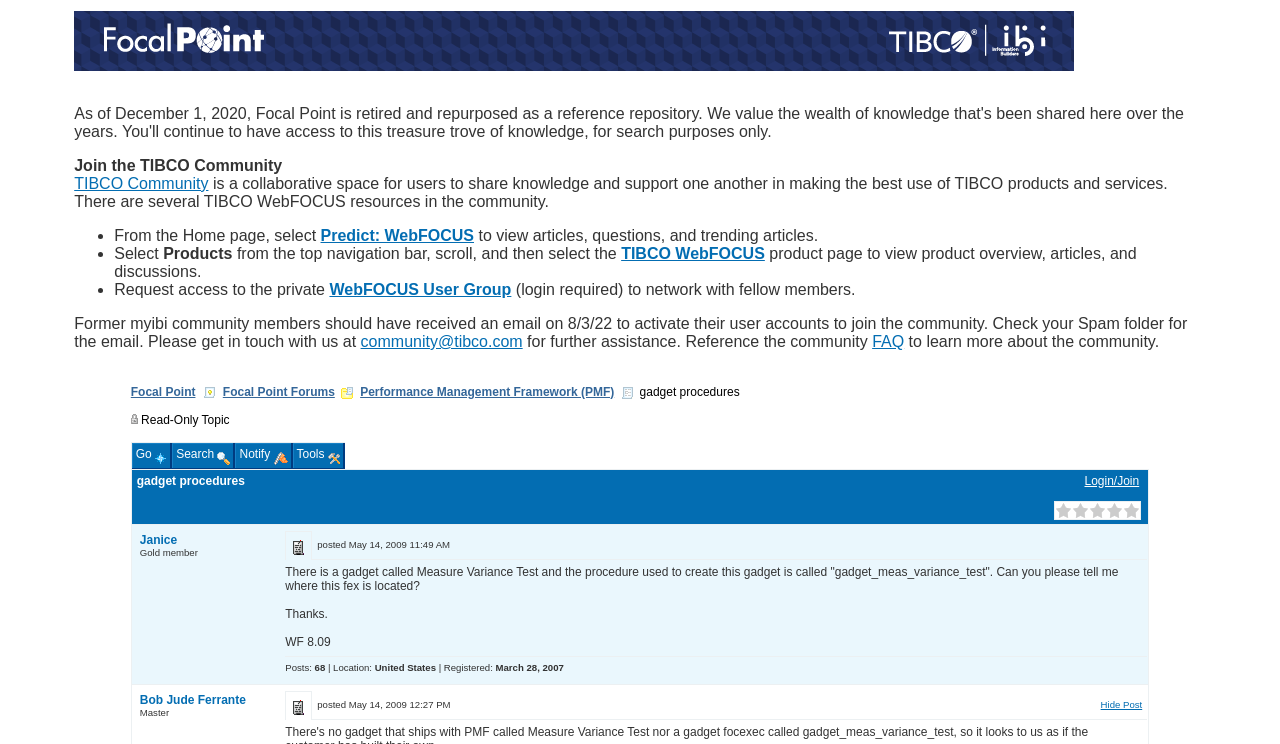Return the bounding box coordinates of the UI element that corresponds to this description: "WebFOCUS User Group". The coordinates must be given as four float numbers in the range of 0 and 1, [left, top, right, bottom].

[0.257, 0.378, 0.4, 0.401]